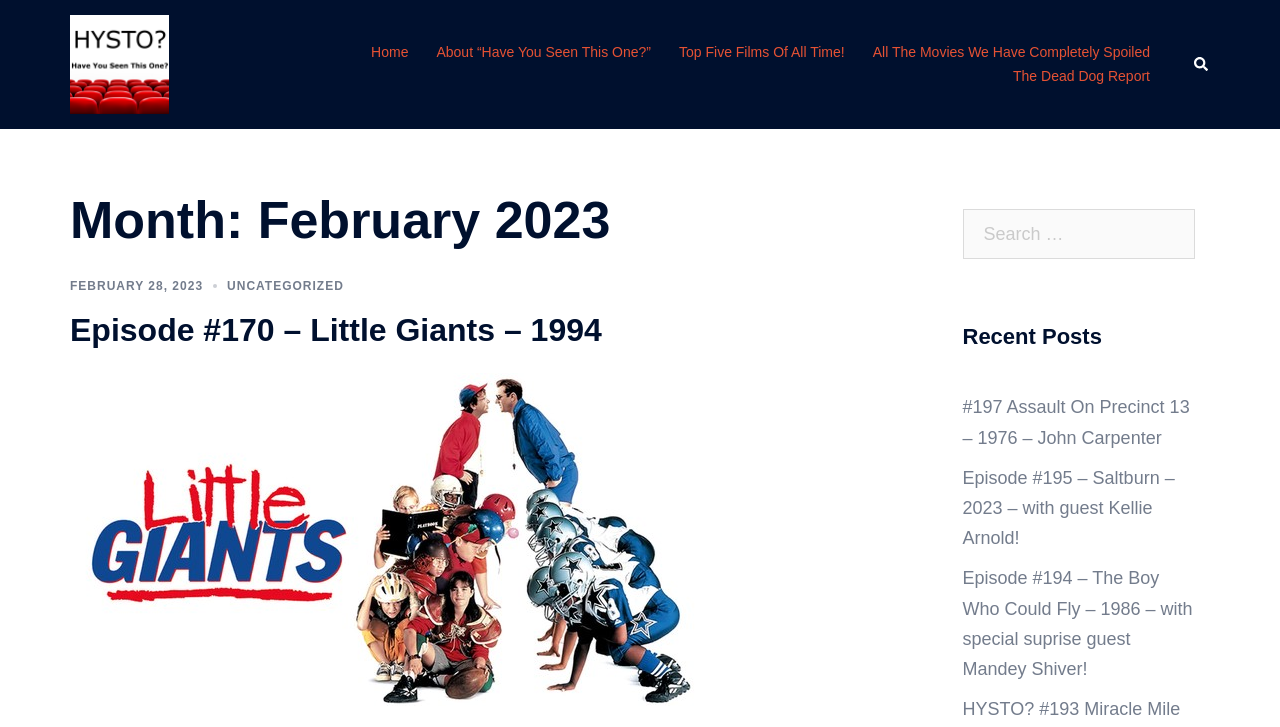How many navigation links are at the top of the webpage?
Using the image, answer in one word or phrase.

5